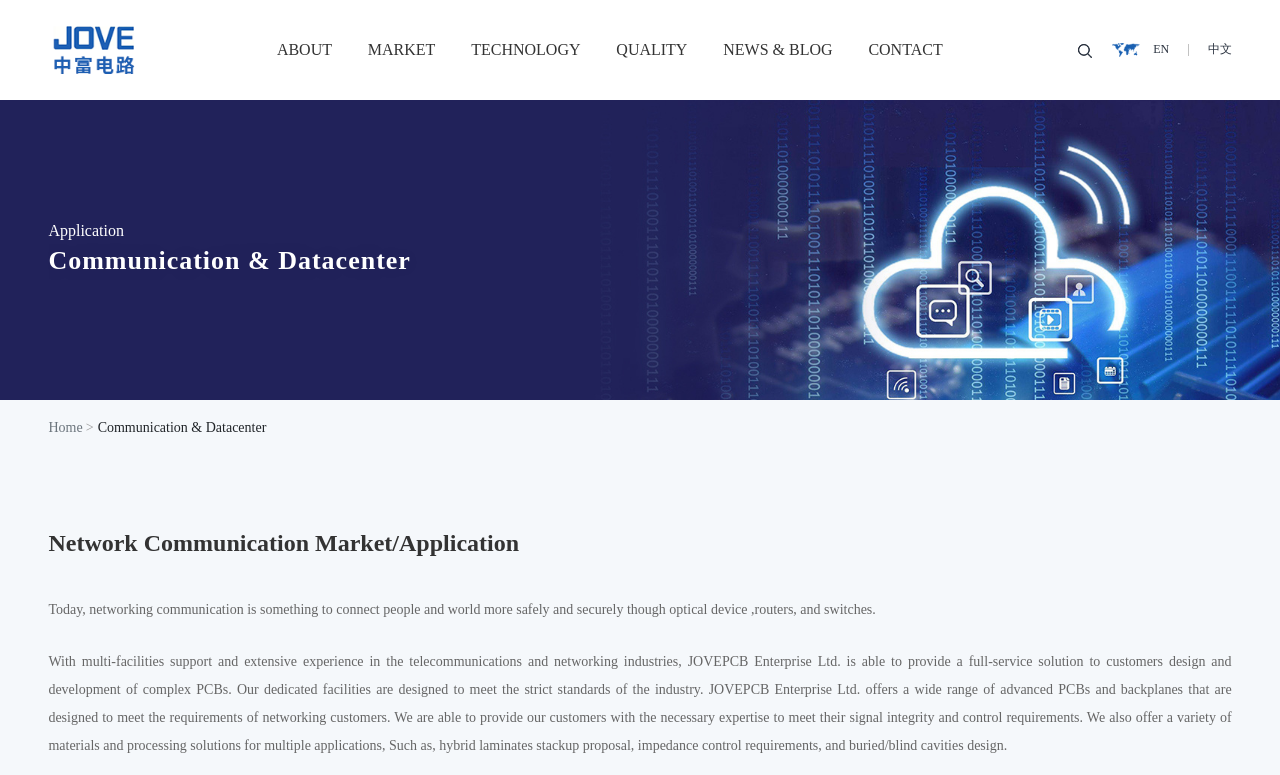Please specify the coordinates of the bounding box for the element that should be clicked to carry out this instruction: "Click Home link". The coordinates must be four float numbers between 0 and 1, formatted as [left, top, right, bottom].

[0.038, 0.542, 0.065, 0.561]